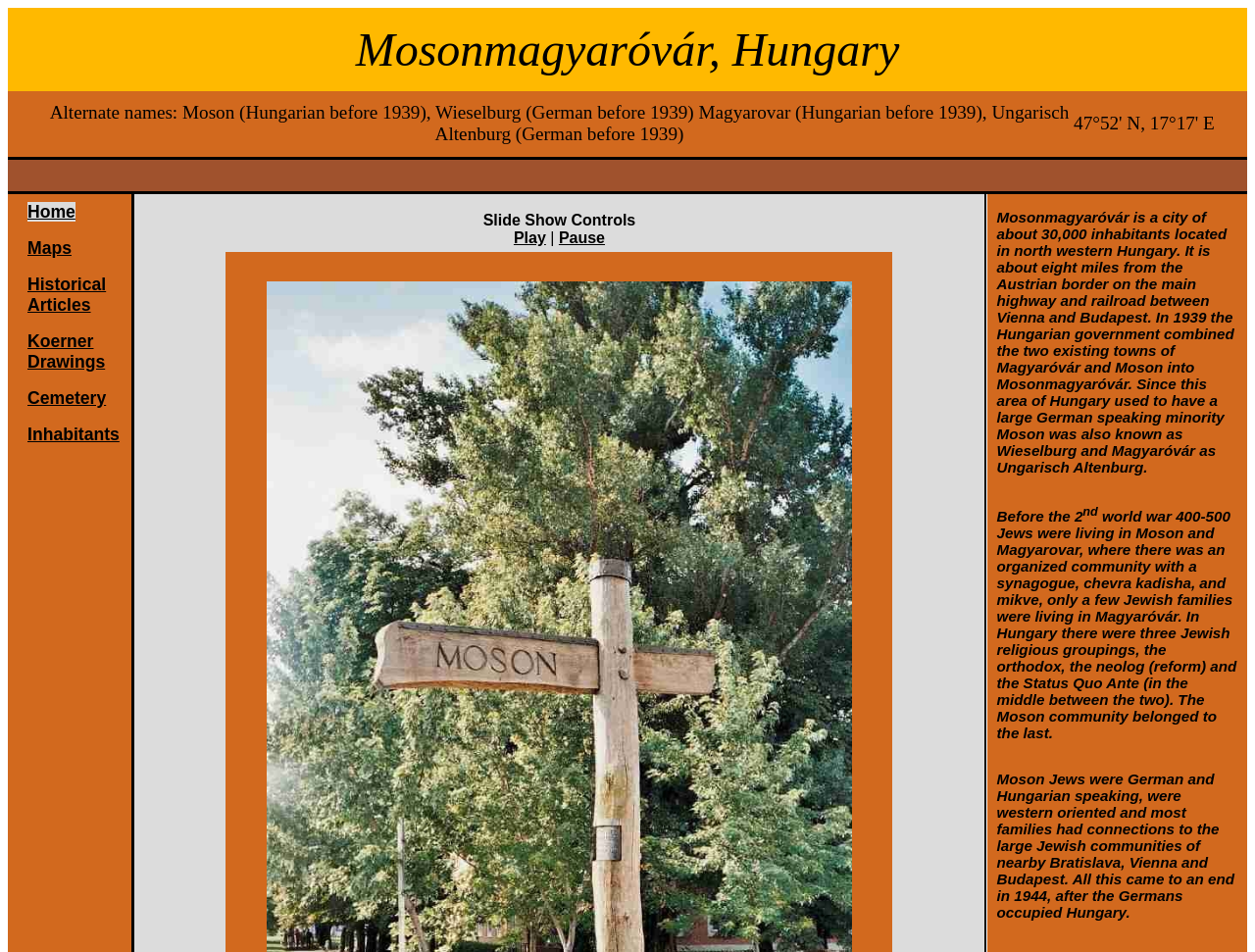Please provide a comprehensive answer to the question based on the screenshot: What is the name of the city in Hungary?

The answer can be found in the first gridcell of the table 'Headings' which contains the text 'Mosonmagyaróvár, Hungary'.